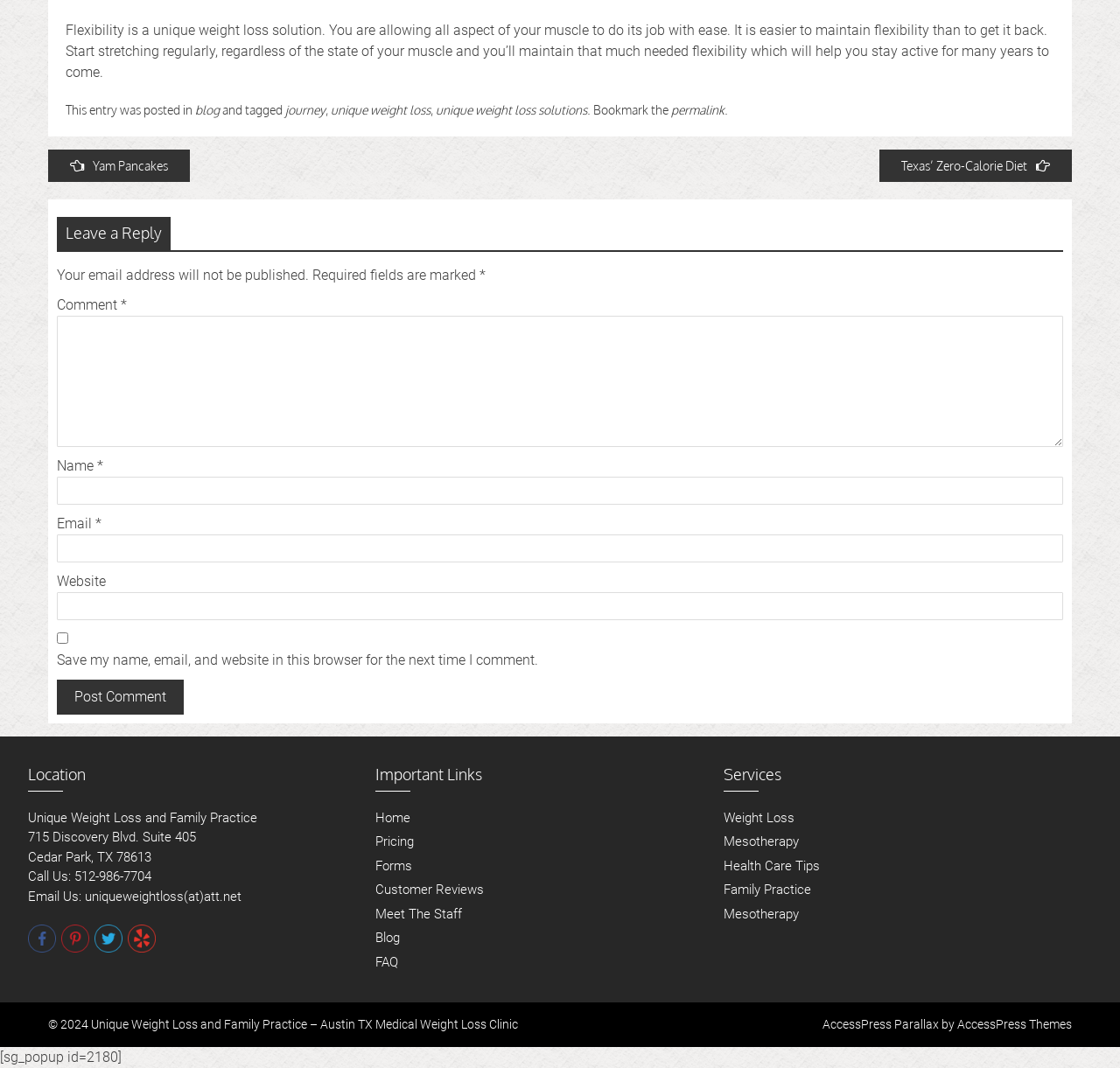Determine the bounding box coordinates of the clickable region to follow the instruction: "Click the 'Home' link".

[0.335, 0.758, 0.367, 0.773]